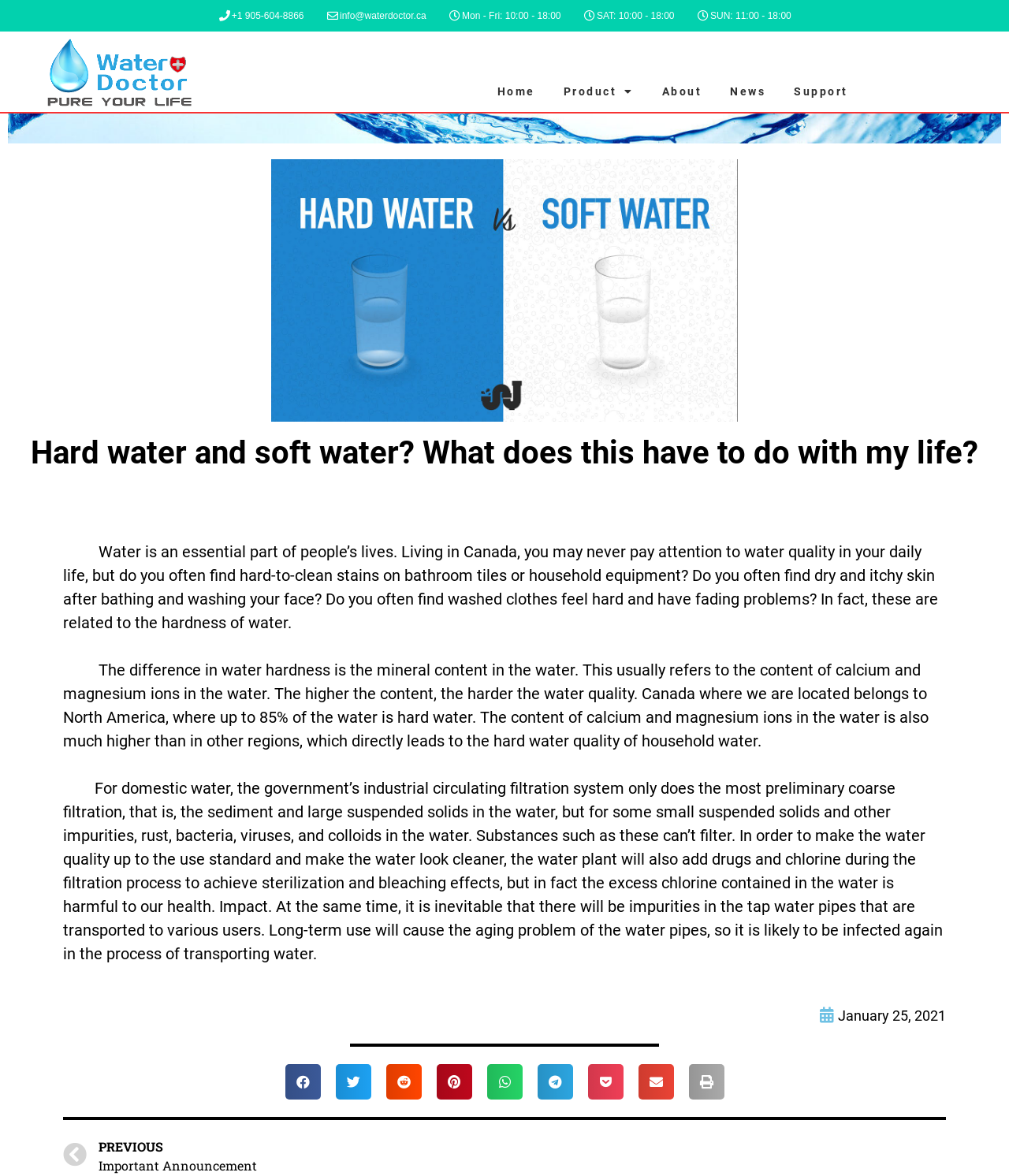Using the provided description: "PrevPreviousImportant Announcement", find the bounding box coordinates of the corresponding UI element. The output should be four float numbers between 0 and 1, in the format [left, top, right, bottom].

[0.062, 0.967, 0.5, 0.999]